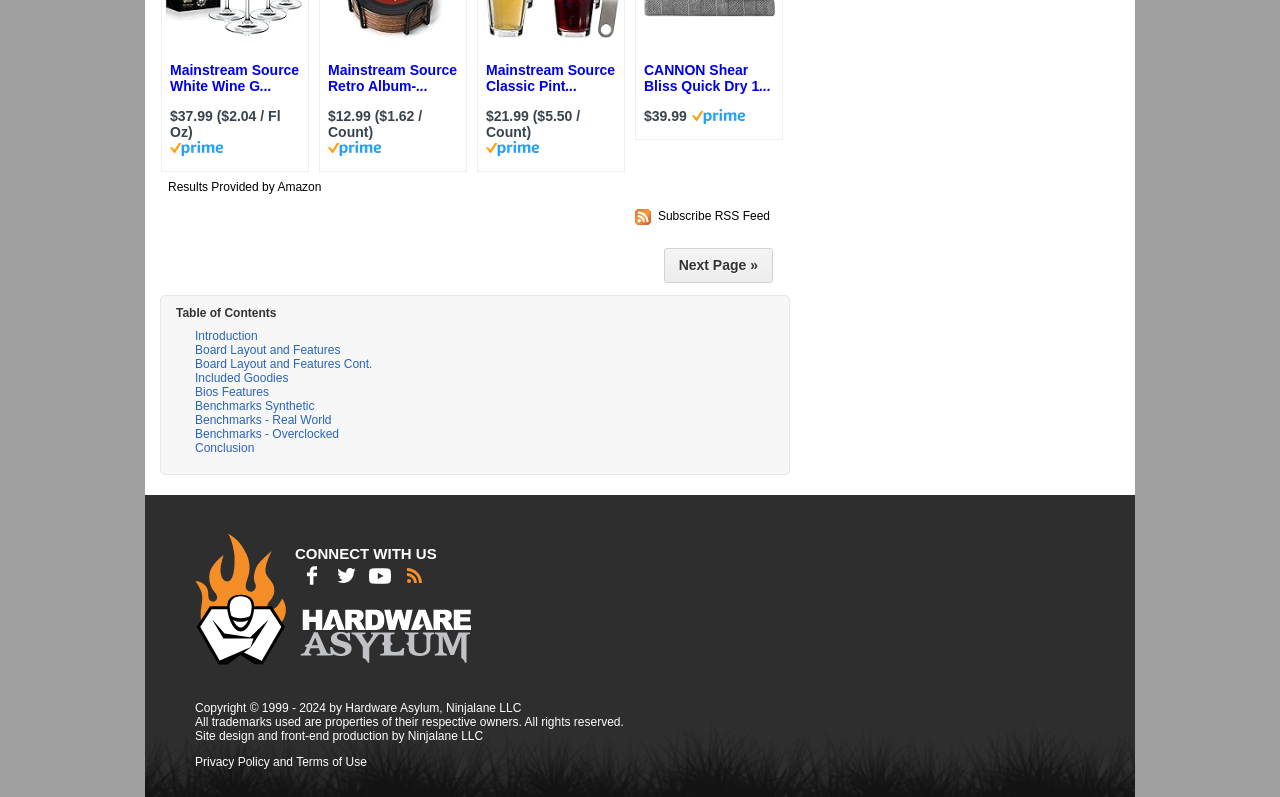Please determine the bounding box coordinates for the UI element described here. Use the format (top-left x, top-left y, bottom-right x, bottom-right y) with values bounded between 0 and 1: The Editors Note

None